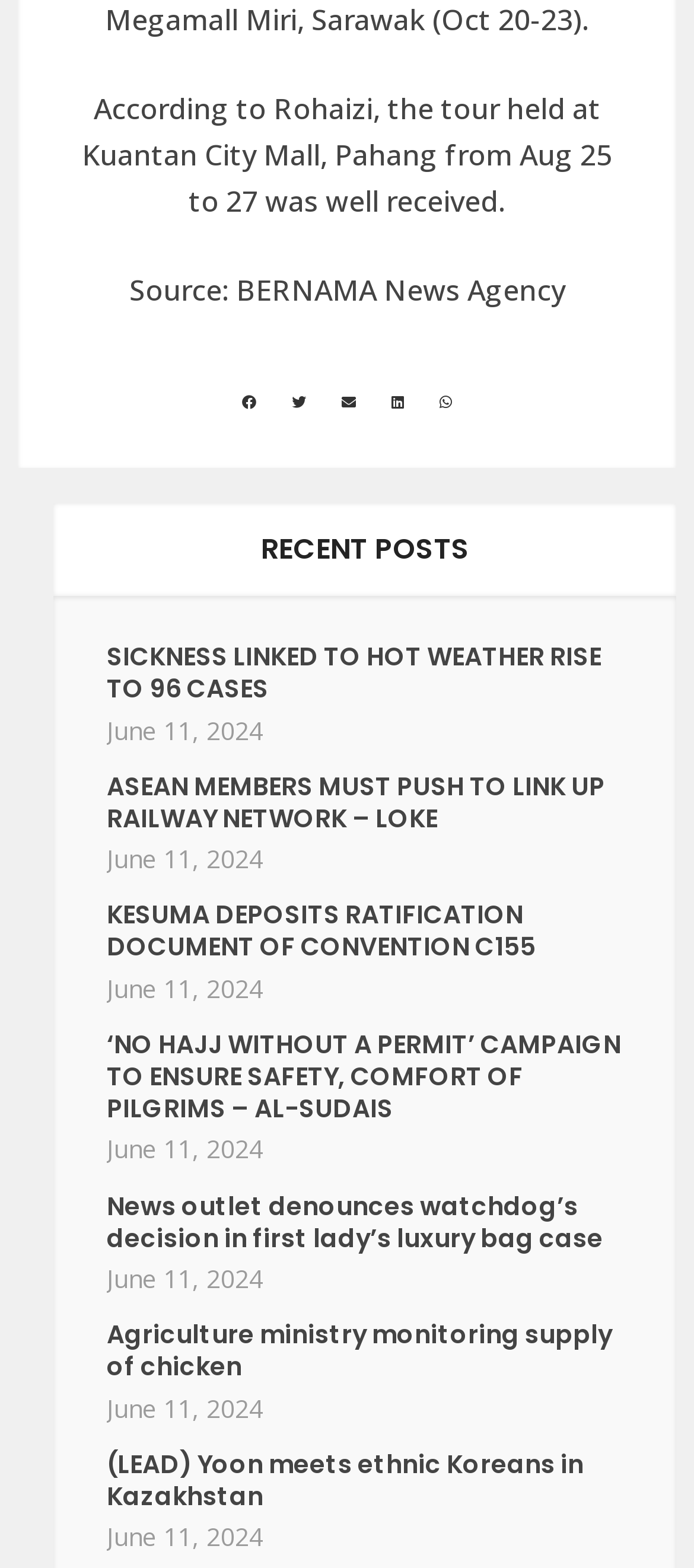Pinpoint the bounding box coordinates of the clickable area necessary to execute the following instruction: "Read 'SICKNESS LINKED TO HOT WEATHER RISE TO 96 CASES'". The coordinates should be given as four float numbers between 0 and 1, namely [left, top, right, bottom].

[0.154, 0.408, 0.867, 0.451]